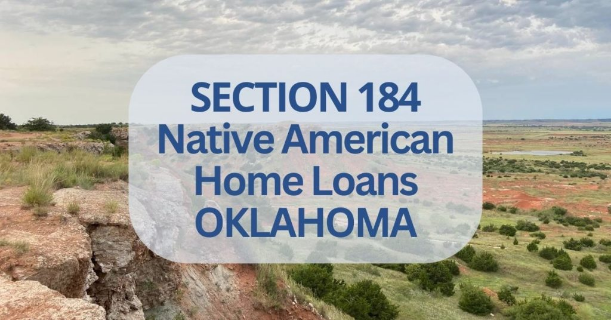Which state leads in the number of Section 184 loans issued?
Provide a fully detailed and comprehensive answer to the question.

The backdrop showcases Oklahoma's unique geography, hinting at the region’s significance, as the state leads in the number of Section 184 loans issued, reflecting its substantial Native American population and commitment to affordable homeownership.